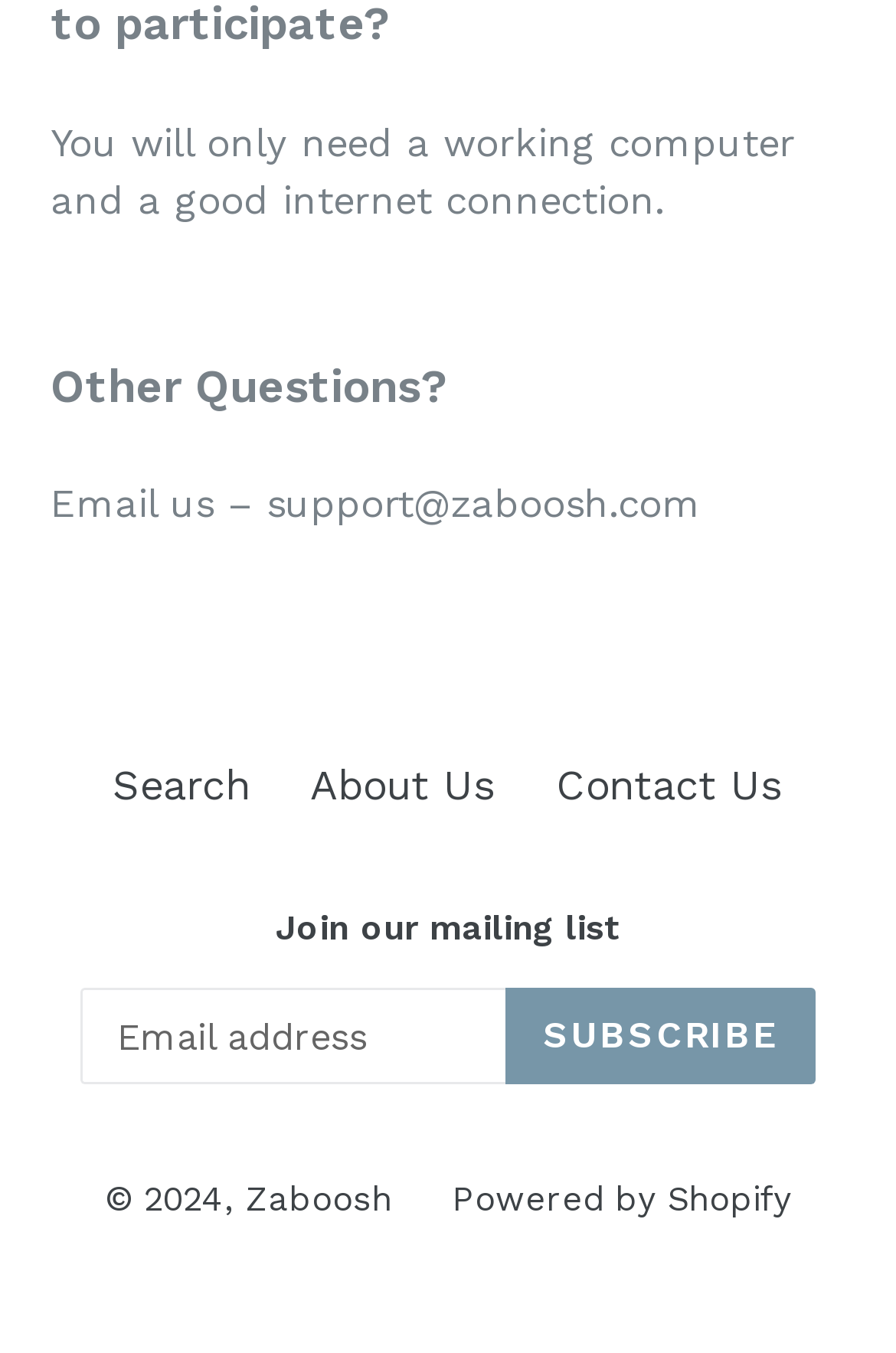For the element described, predict the bounding box coordinates as (top-left x, top-left y, bottom-right x, bottom-right y). All values should be between 0 and 1. Element description: Energy Solutions & Power

None